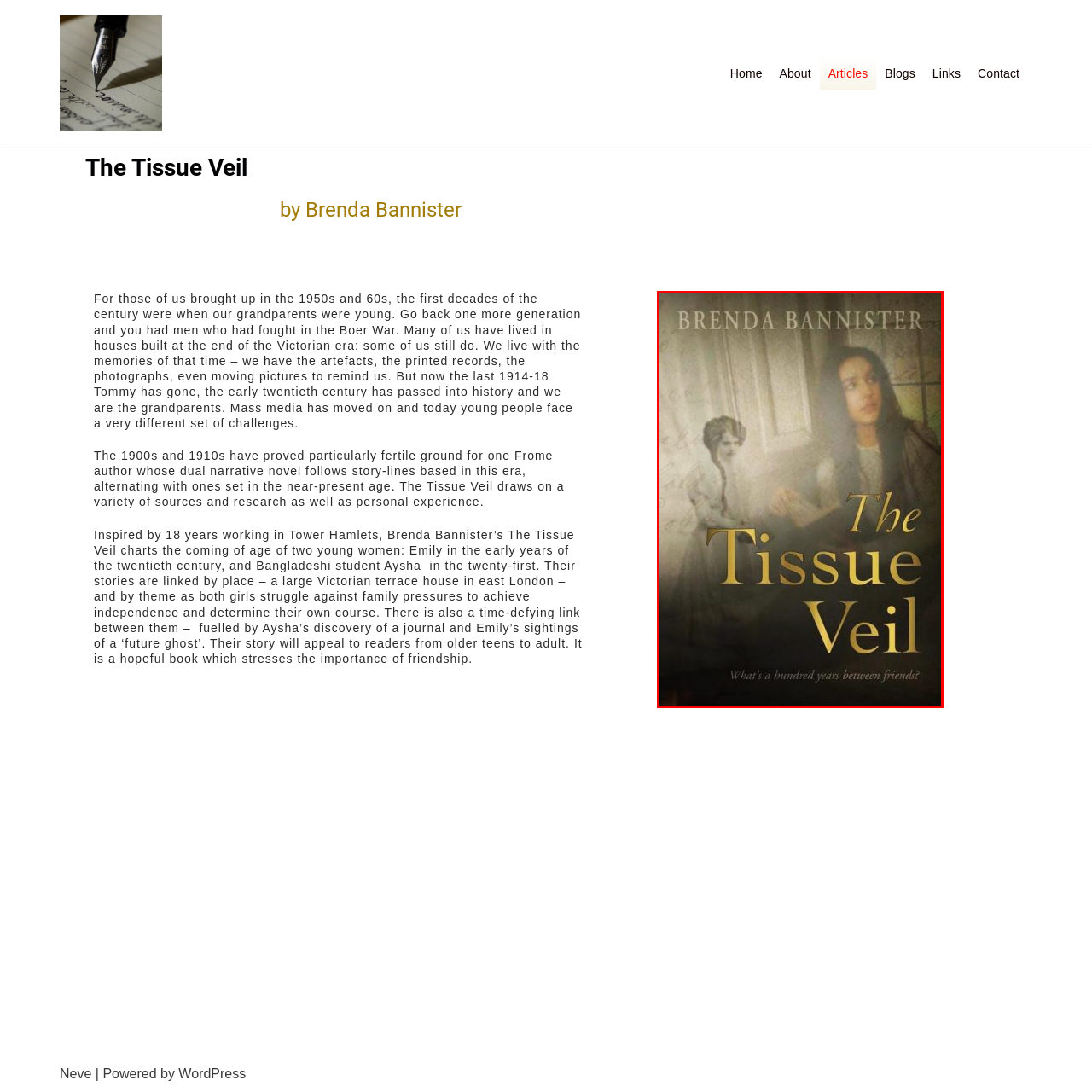Please analyze the portion of the image highlighted by the red bounding box and respond to the following question with a detailed explanation based on what you see: What is the author's name?

The author's name, 'Brenda Bannister', is prominently displayed at the top of the book cover.